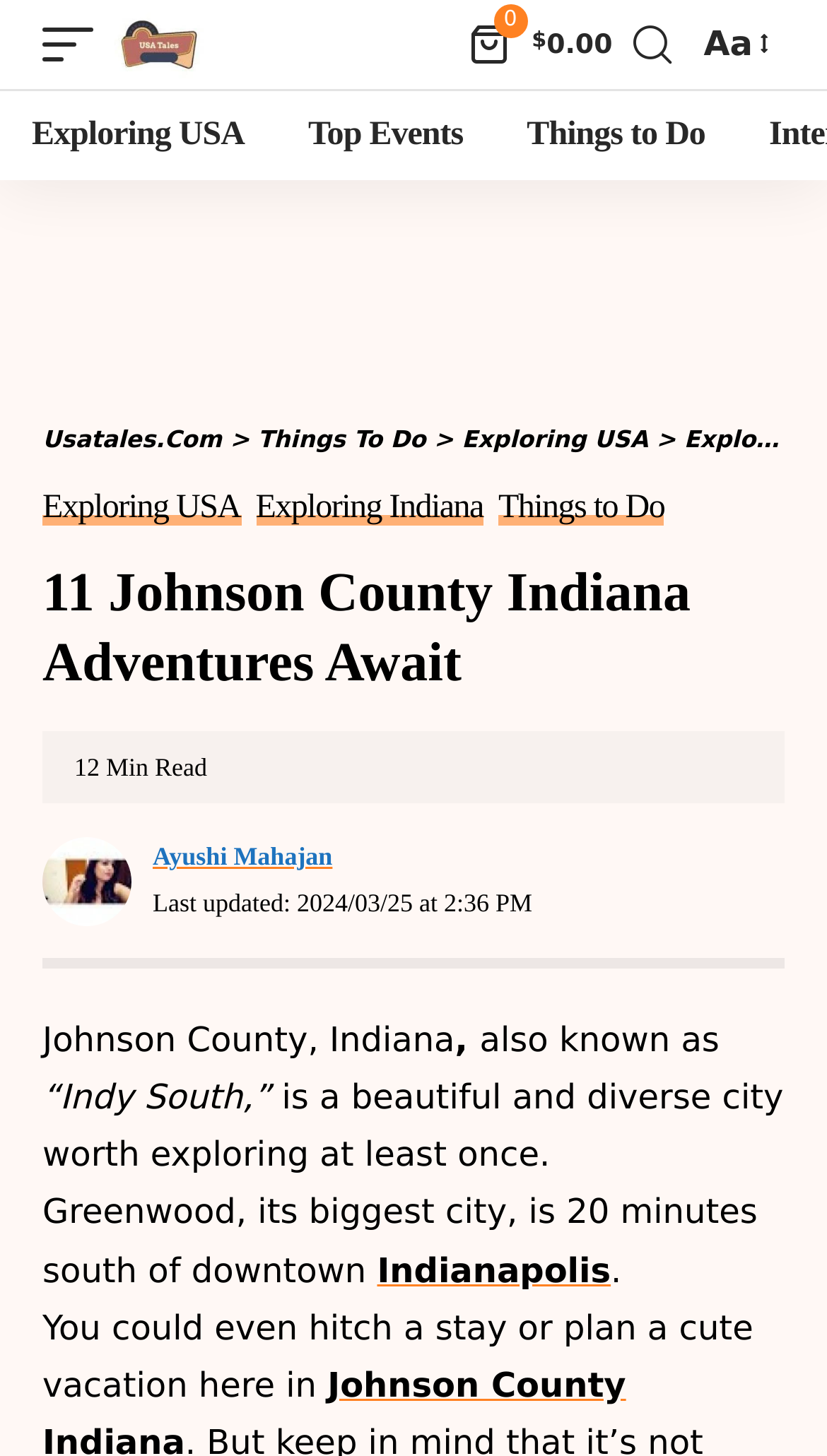Pinpoint the bounding box coordinates of the clickable element needed to complete the instruction: "Click the Next slide button". The coordinates should be provided as four float numbers between 0 and 1: [left, top, right, bottom].

None